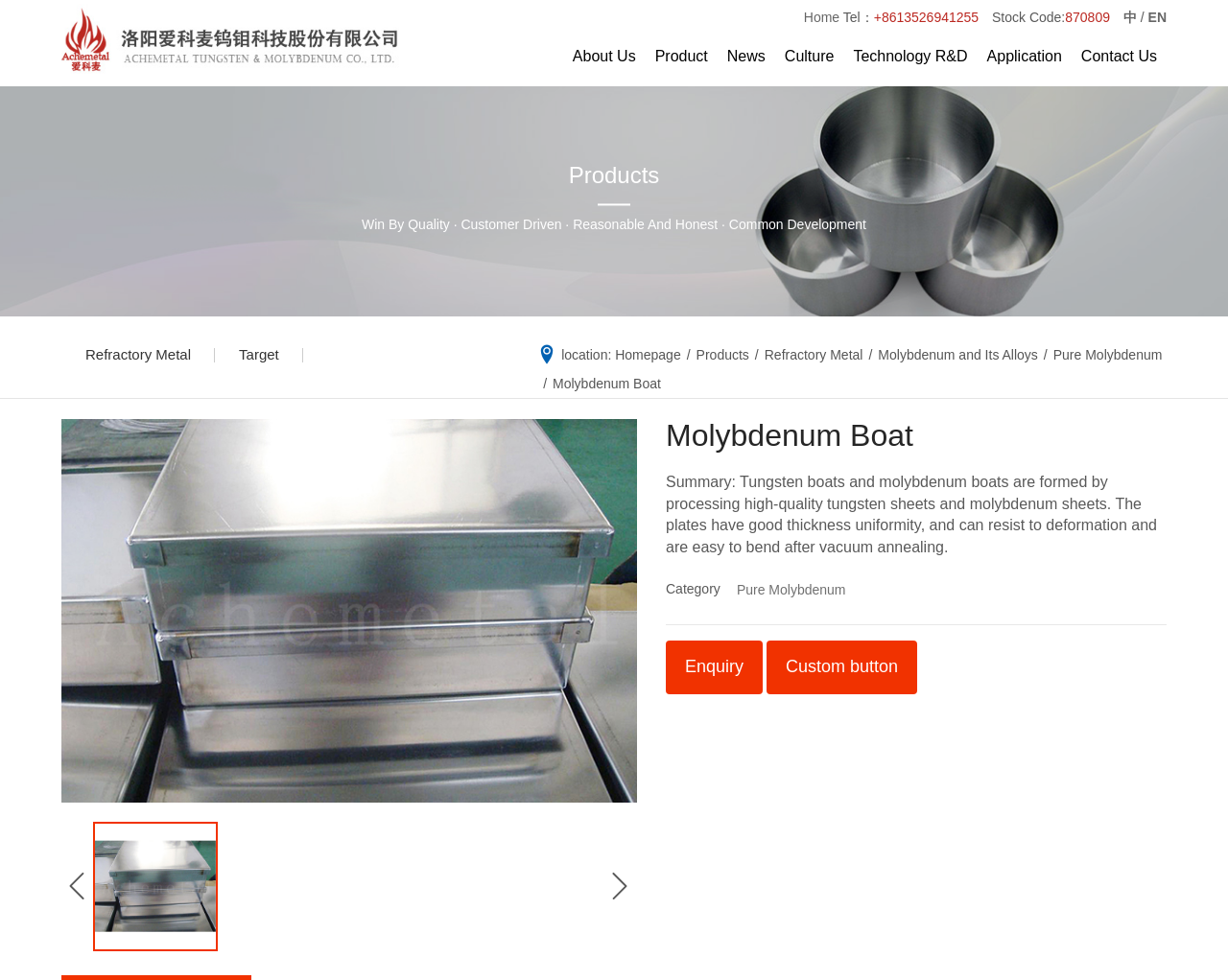What is the company name?
Please look at the screenshot and answer using one word or phrase.

Achemetal Tungsten & Molybdenum Co., Ltd